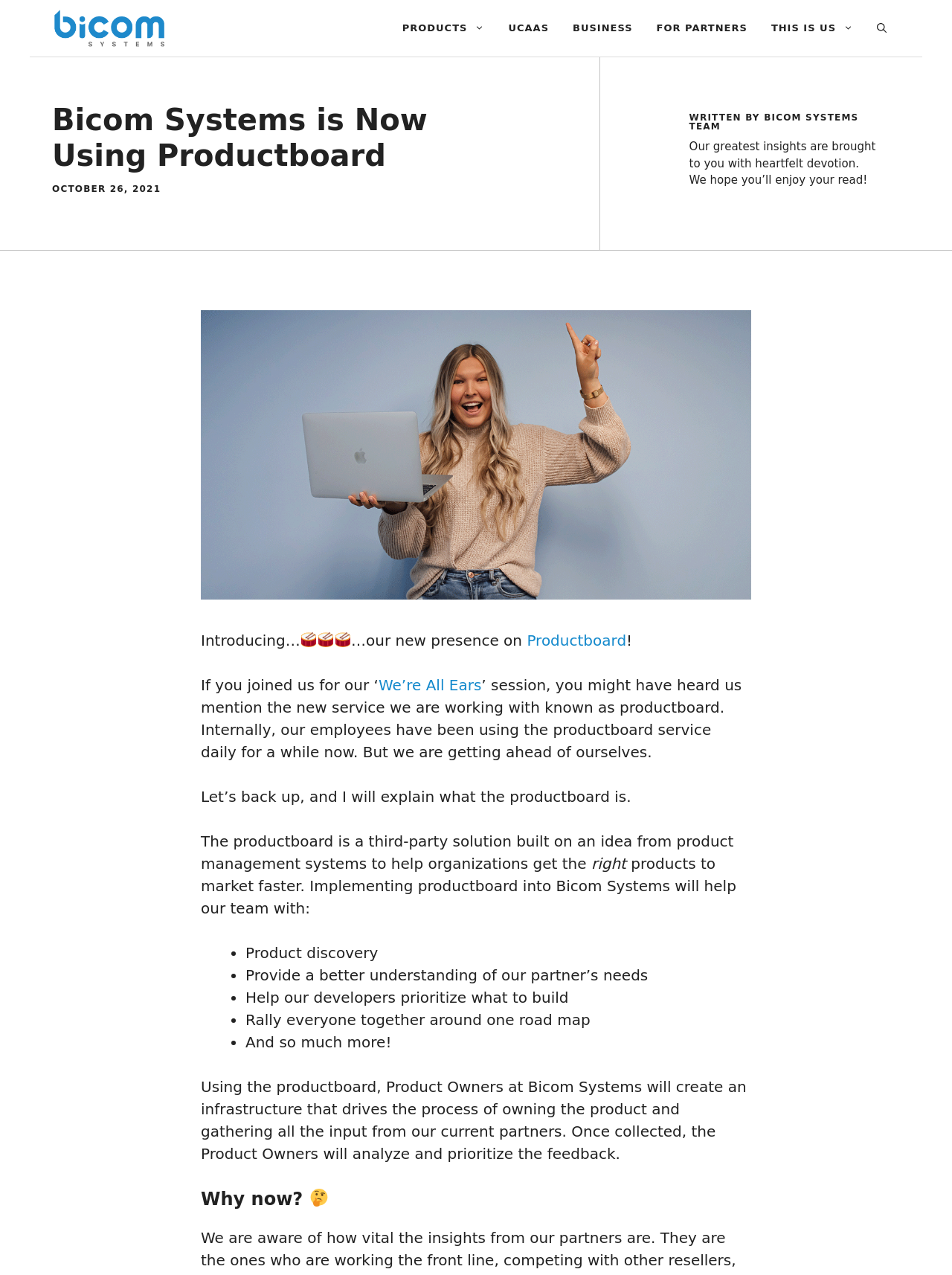Identify the coordinates of the bounding box for the element described below: "This Is Us". Return the coordinates as four float numbers between 0 and 1: [left, top, right, bottom].

[0.798, 0.005, 0.909, 0.04]